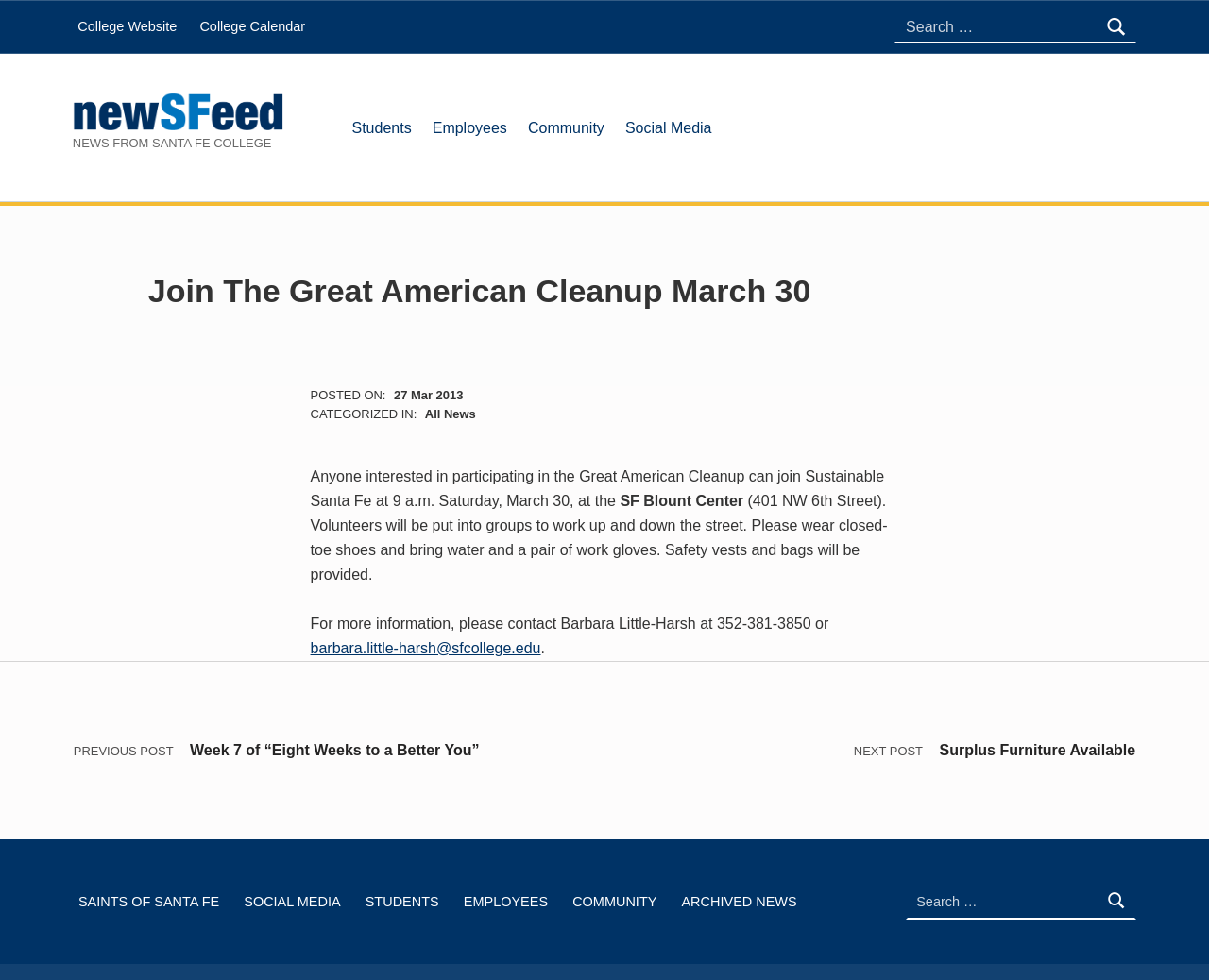Determine the bounding box coordinates of the clickable area required to perform the following instruction: "Go to College Website". The coordinates should be represented as four float numbers between 0 and 1: [left, top, right, bottom].

[0.06, 0.019, 0.151, 0.037]